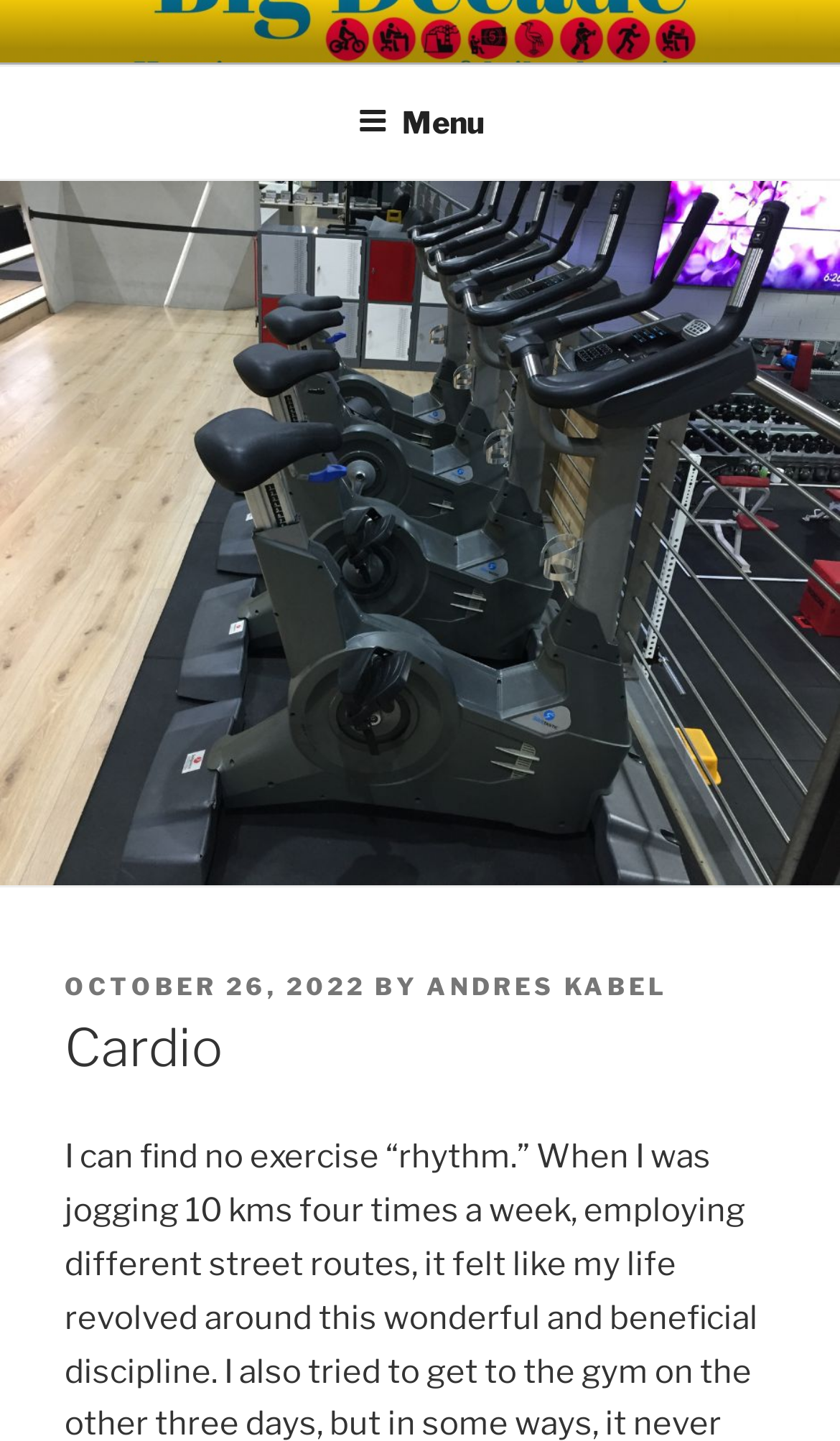Locate and provide the bounding box coordinates for the HTML element that matches this description: "Andres Kabel".

[0.508, 0.675, 0.795, 0.696]